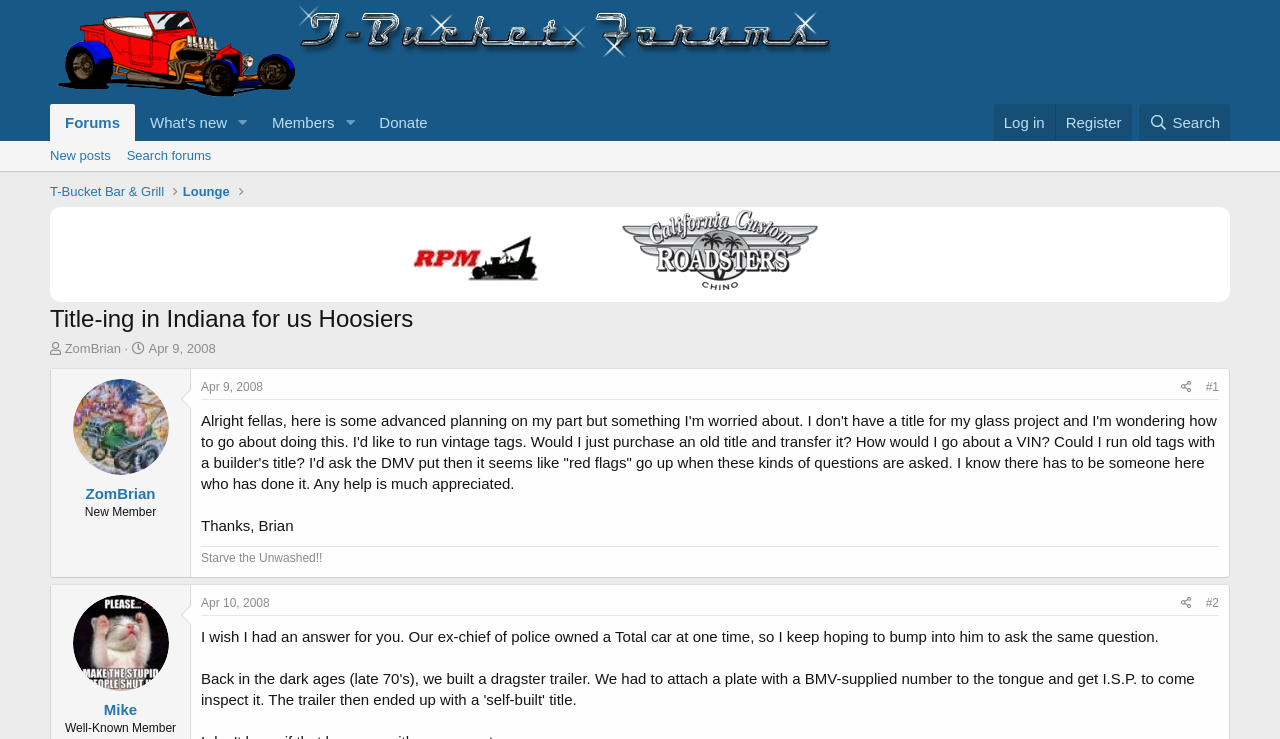Show the bounding box coordinates for the element that needs to be clicked to execute the following instruction: "View the thread started by ZomBrian". Provide the coordinates in the form of four float numbers between 0 and 1, i.e., [left, top, right, bottom].

[0.039, 0.499, 0.961, 0.782]